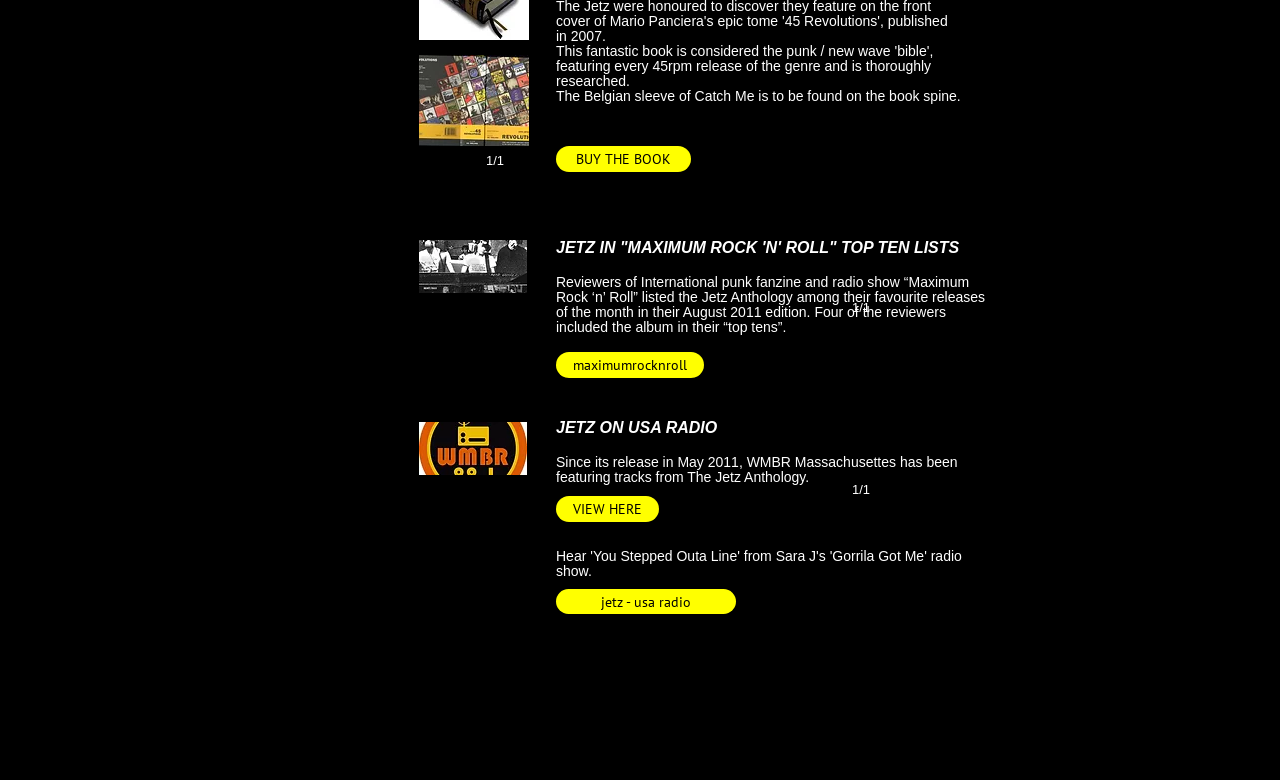Give the bounding box coordinates for the element described as: "jetz - usa radio".

[0.434, 0.755, 0.575, 0.787]